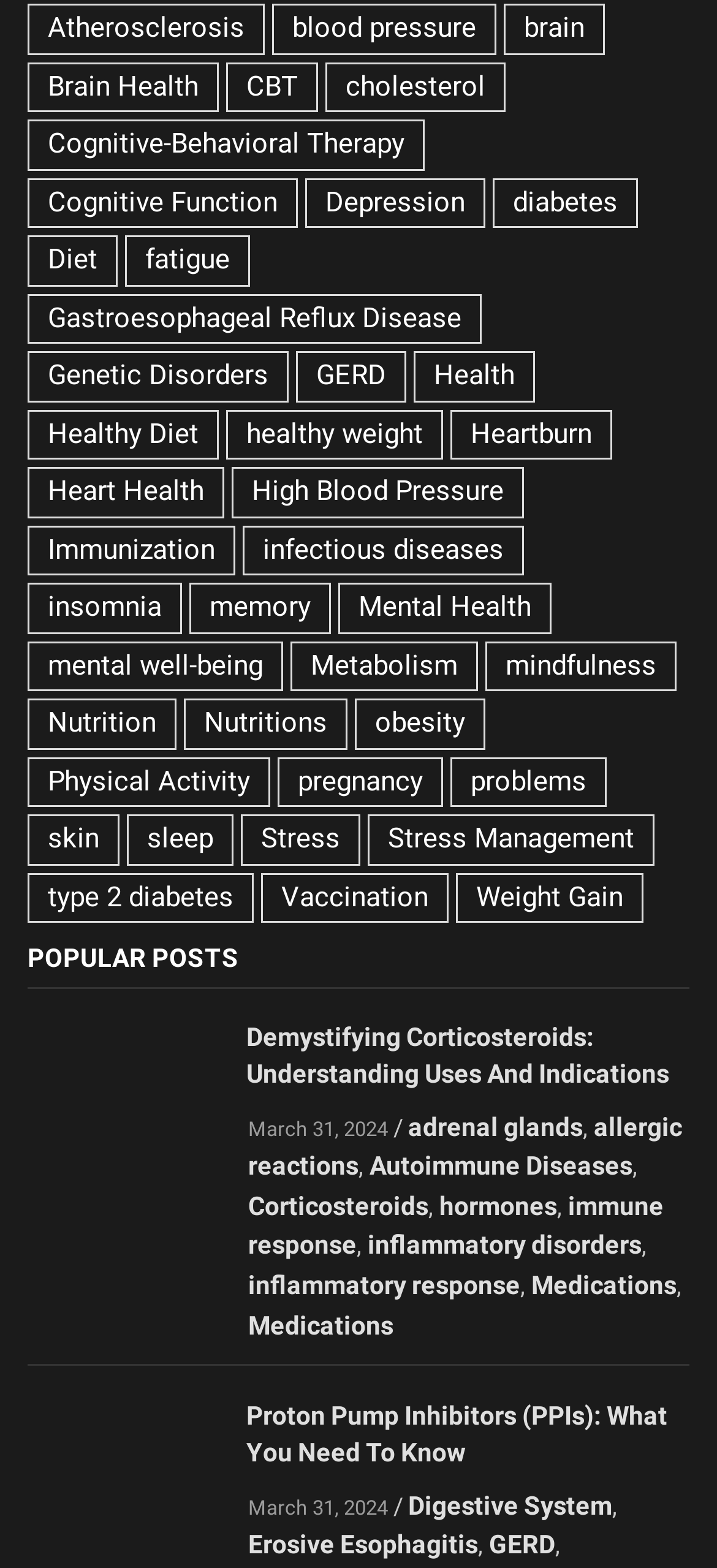Reply to the question with a single word or phrase:
What is the topic related to 'GERD'?

Gastroesophageal Reflux Disease